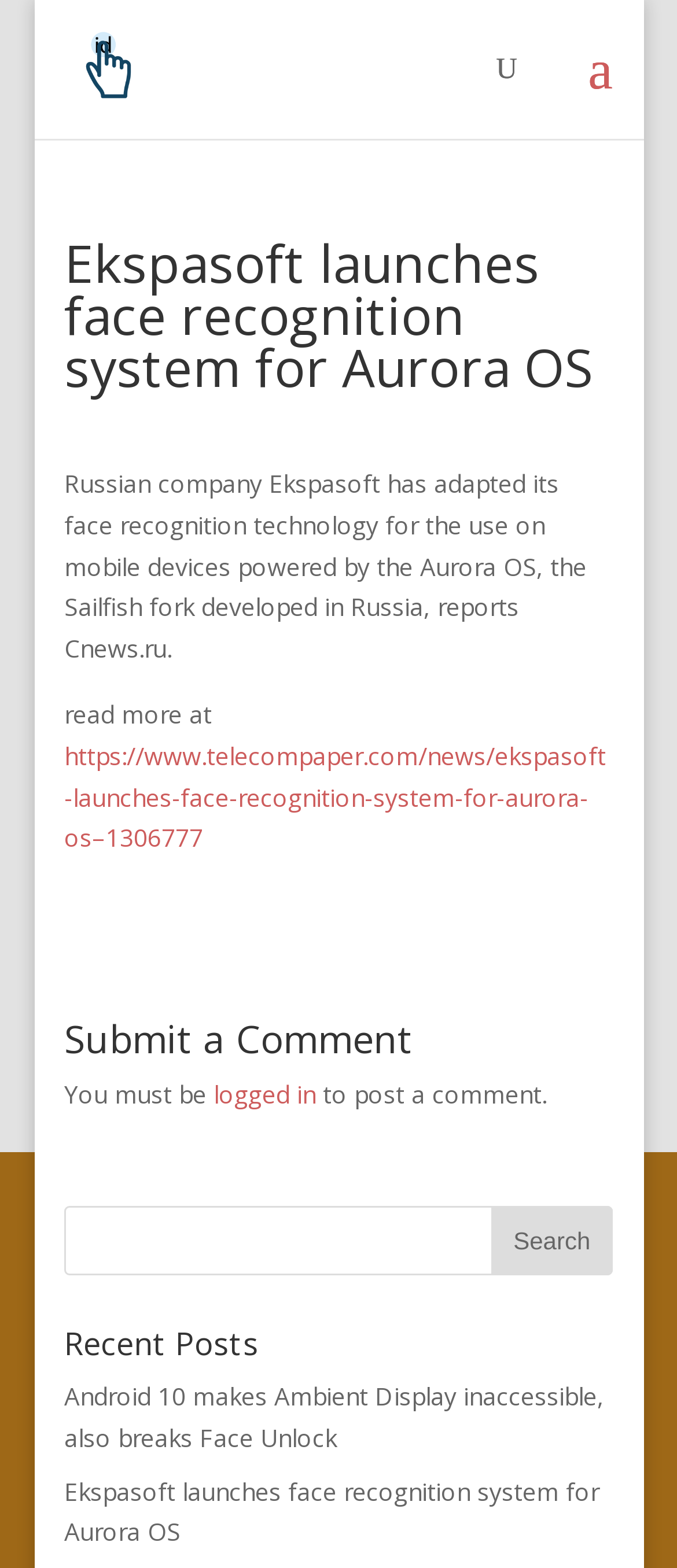How many search bars are there on the webpage?
Can you provide an in-depth and detailed response to the question?

There are two search bars on the webpage, one at the top with a bounding box of [0.5, 0.0, 0.905, 0.001] and another at the bottom with a bounding box of [0.095, 0.769, 0.905, 0.813].